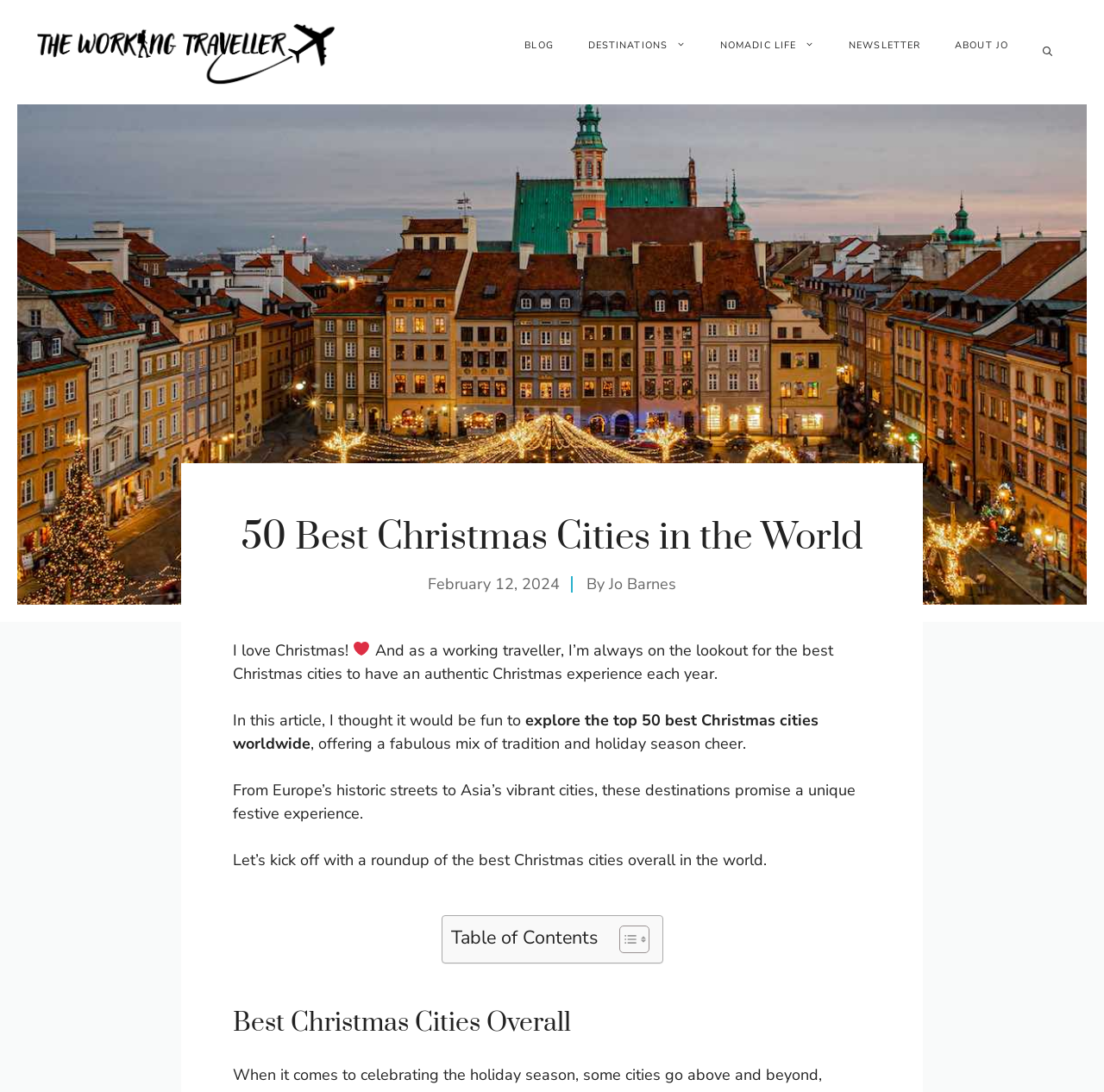Illustrate the webpage thoroughly, mentioning all important details.

The webpage is about the 50 best Christmas cities in the world. At the top, there is a banner with the website's logo and a navigation menu with links to different sections, including "BLOG", "DESTINATIONS", "NOMADIC LIFE", "NEWSLETTER", and "ABOUT JO". 

Below the navigation menu, there is a heading that reads "50 Best Christmas Cities in the World". Next to it, there is a link showing the date "February 12, 2024" and another link with the author's name "Jo Barnes". 

The main content of the webpage starts with a brief introduction by the author, who expresses their love for Christmas and their desire to explore the best Christmas cities. The author explains that they will be sharing their top 50 picks for the best Christmas cities worldwide, offering a mix of tradition and holiday cheer. 

The webpage then presents a table of contents, allowing users to navigate to different sections of the article. Below the table of contents, there is a heading that reads "Best Christmas Cities Overall", which likely marks the beginning of the list of top Christmas cities.